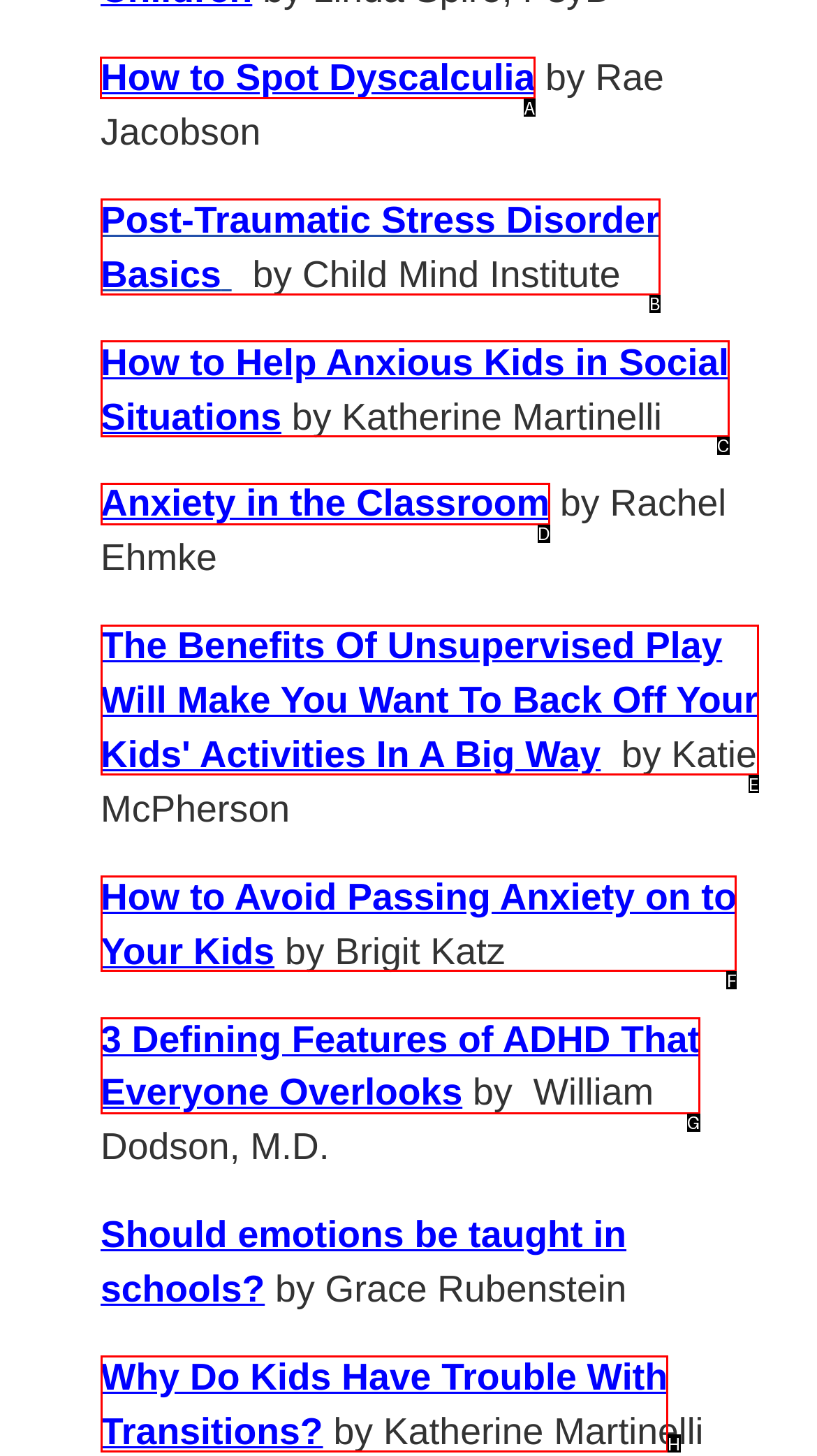Choose the letter of the option that needs to be clicked to perform the task: Read the article about dyscalculia. Answer with the letter.

A